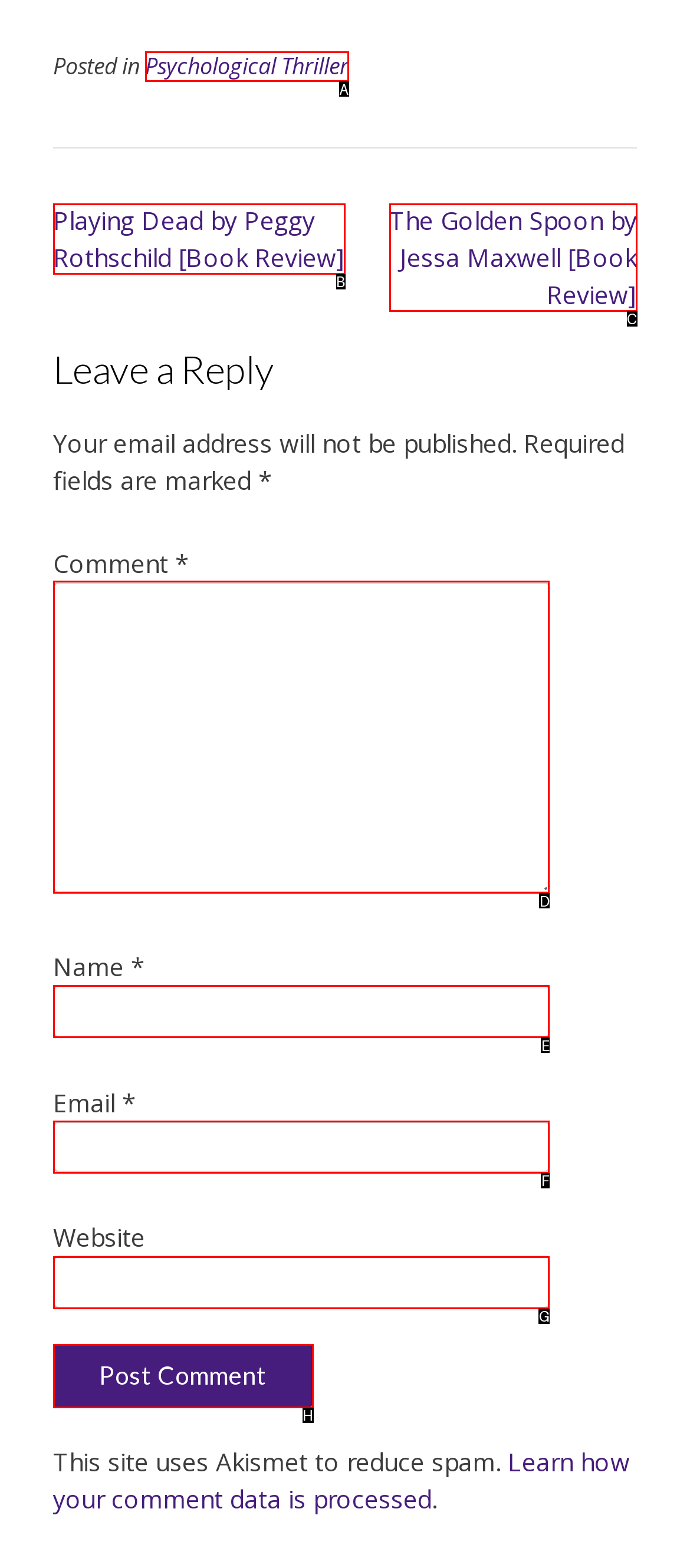Choose the letter that best represents the description: parent_node: Website name="url". Answer with the letter of the selected choice directly.

G